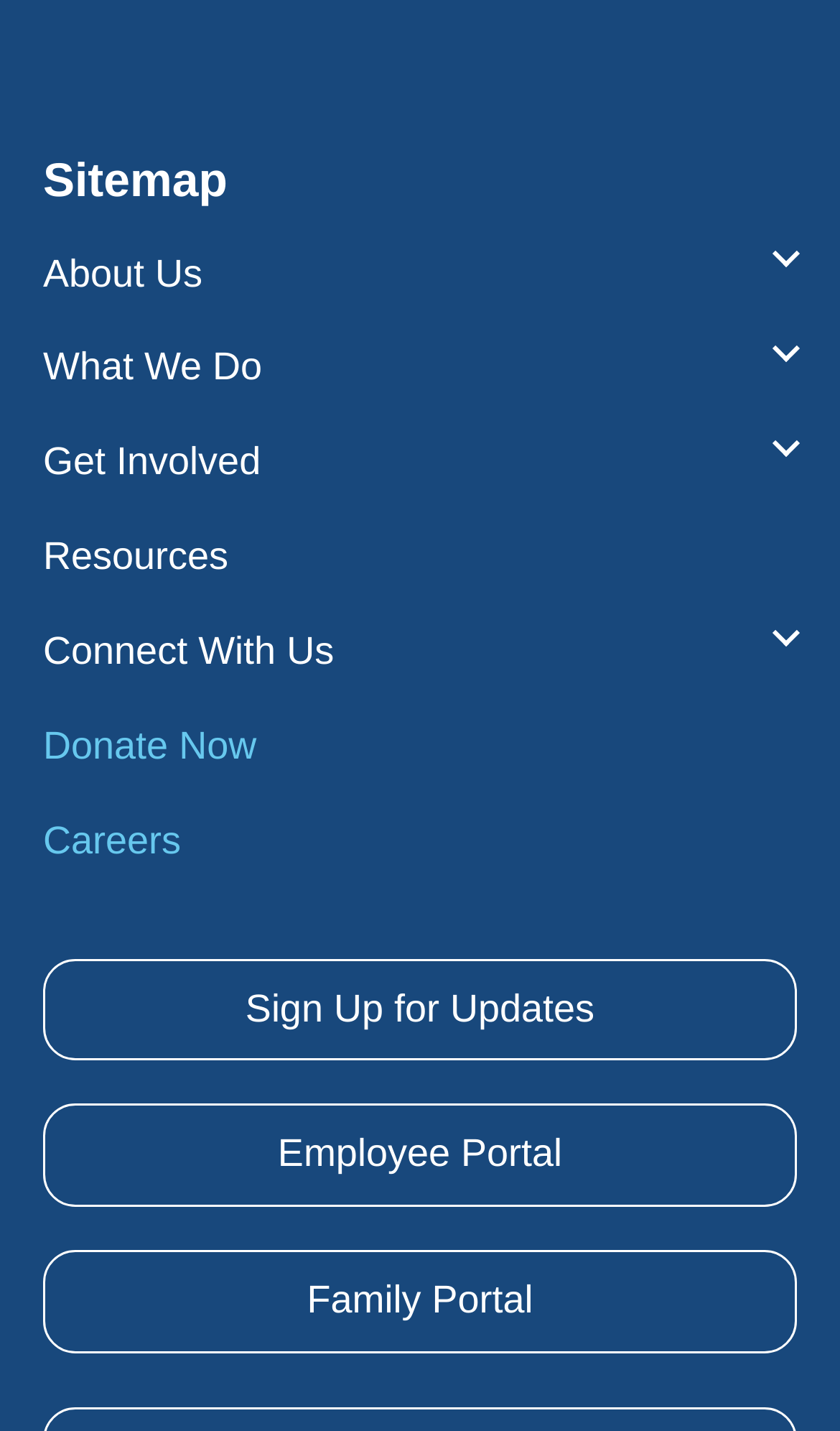Provide a one-word or one-phrase answer to the question:
What is the last link on the webpage?

Family Portal